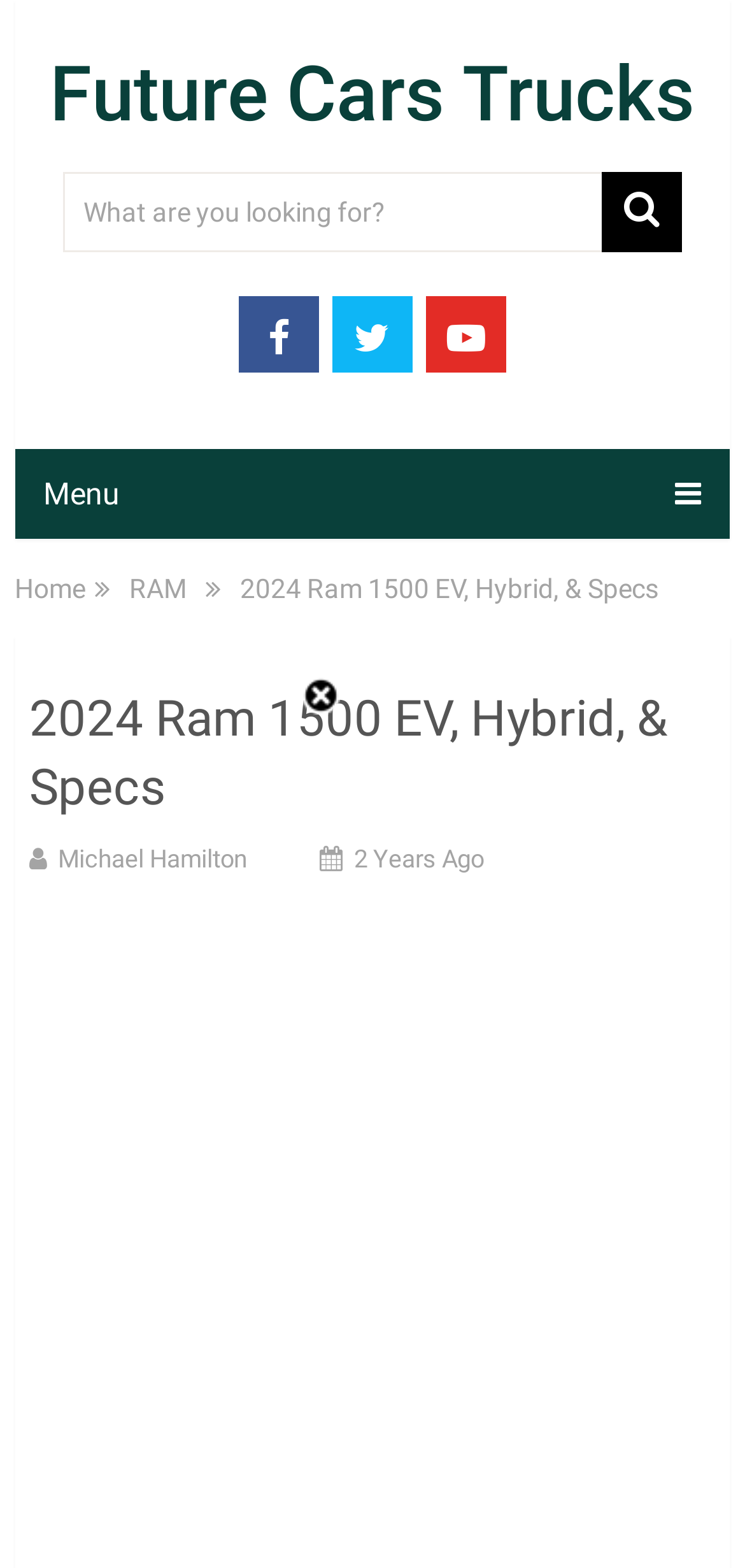Look at the image and give a detailed response to the following question: What is the name of the car model?

The name of the car model can be found in the header section of the webpage, specifically in the StaticText element with the text '2024 Ram 1500 EV, Hybrid, & Specs'.